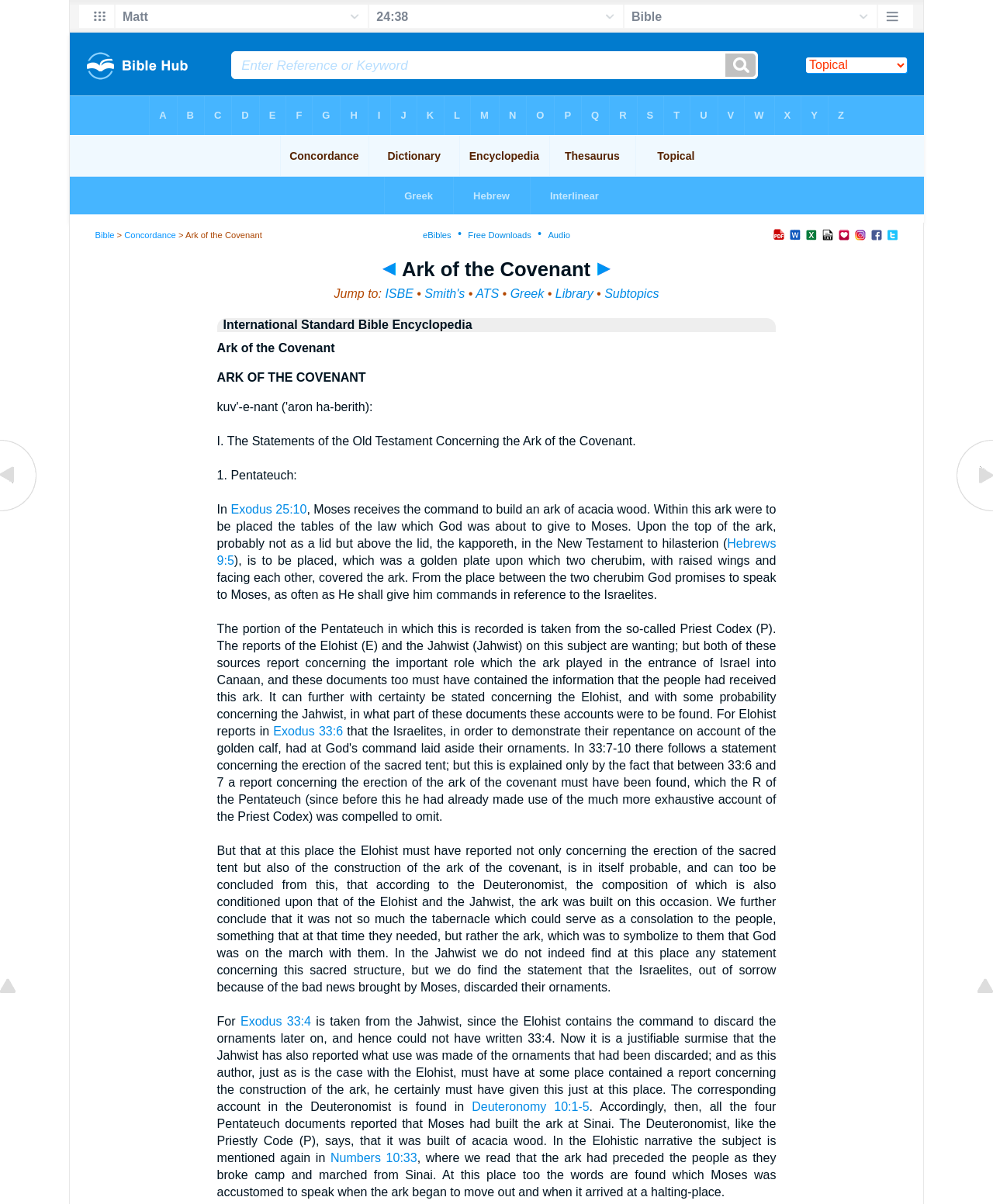Please find the bounding box coordinates of the section that needs to be clicked to achieve this instruction: "Click on the link 'Top of Page'".

[0.0, 0.816, 0.039, 0.827]